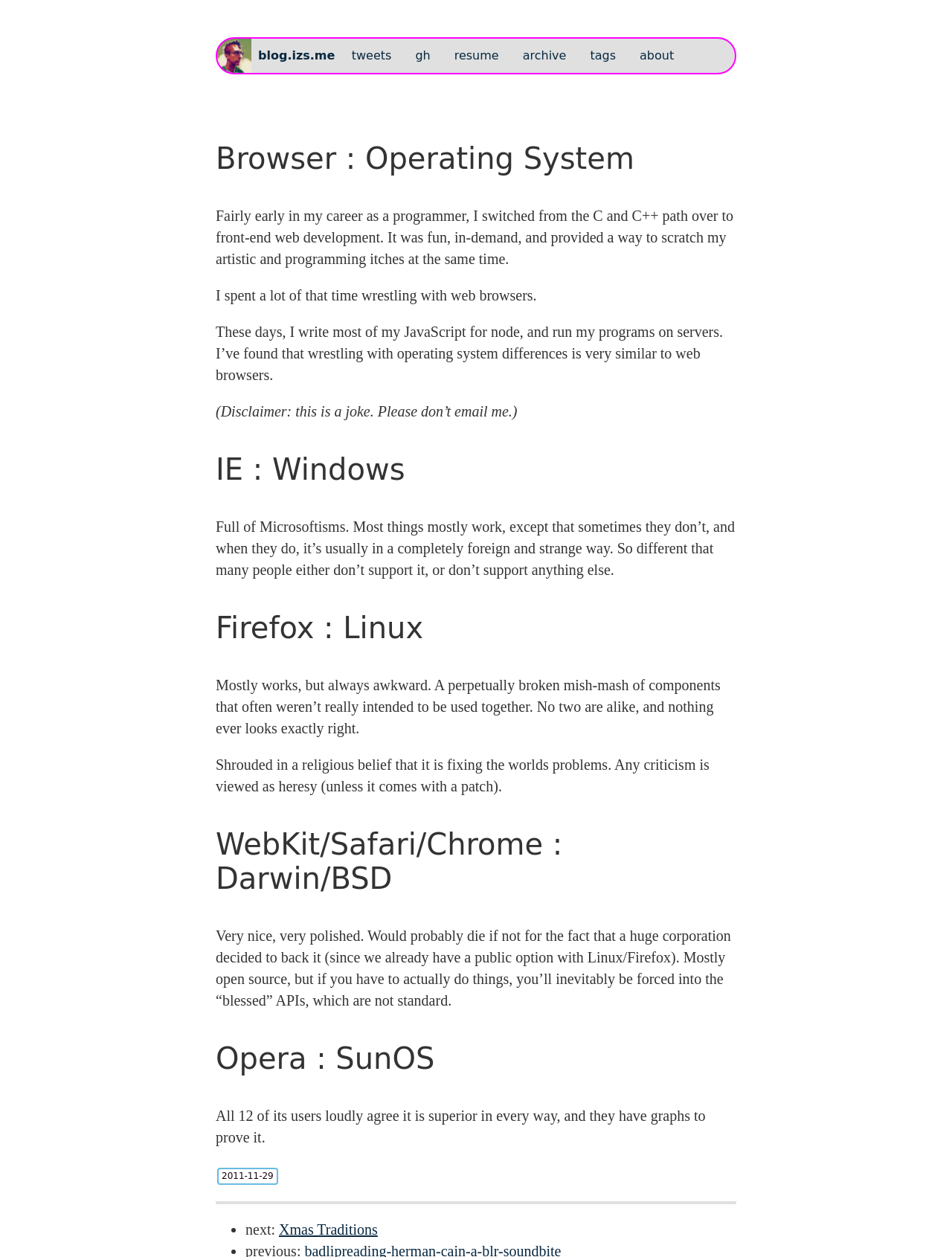Please reply to the following question with a single word or a short phrase:
What is the author's current focus?

node